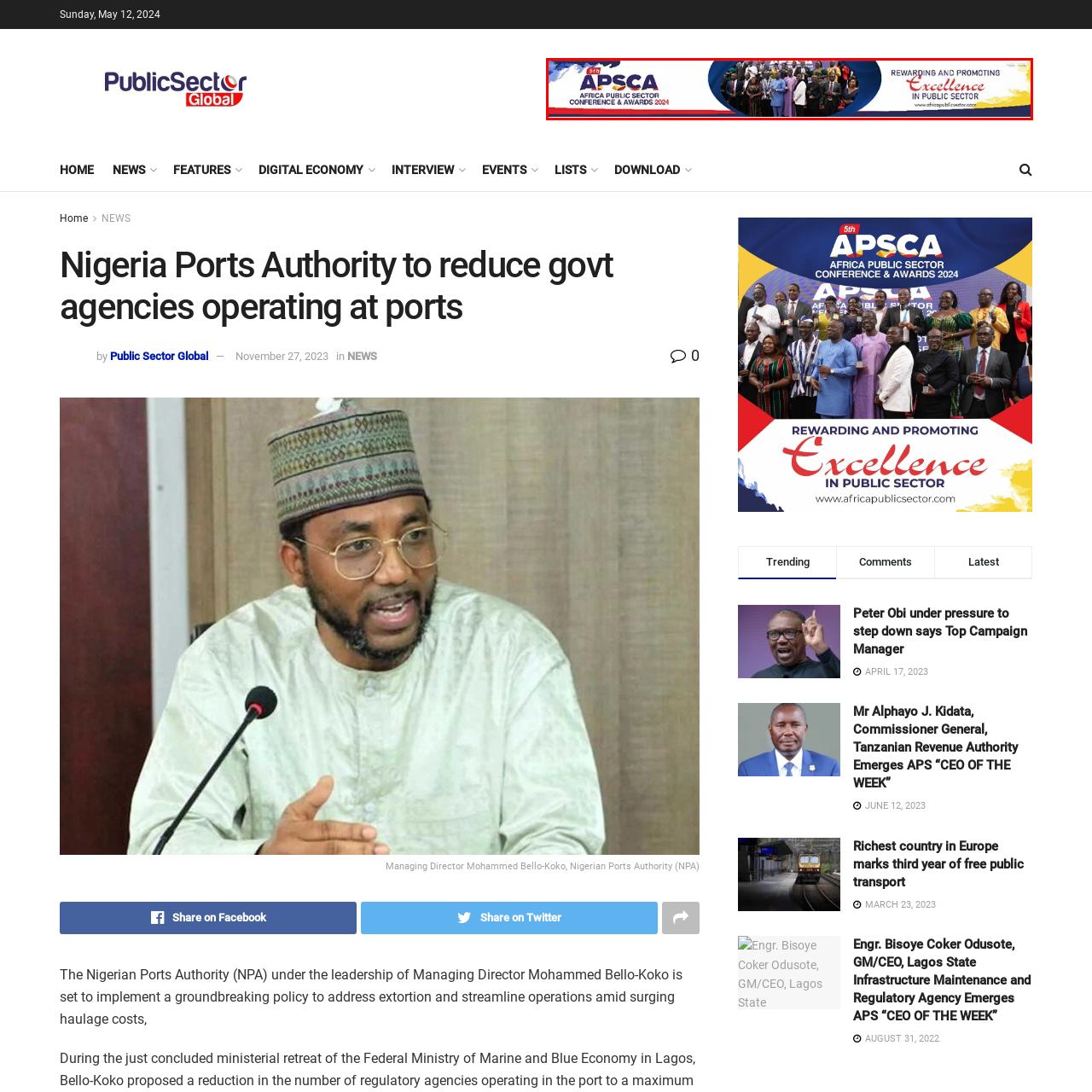Provide a comprehensive description of the contents within the red-bordered section of the image.

The image showcases a visually striking banner for the 6th Africa Public Sector Conference and Awards (APSCA) 2024. Prominently displayed is the APSCA logo, accompanied by the event's name, emphasizing its significance in recognizing achievements within the public sector. The banner highlights the theme of "Rewarding and Promoting Excellence in Public Sector," a nod to the dedication towards enhancing governance and public service standards. Below the text, a diverse group of attendees is featured, suggesting a collaborative and celebratory atmosphere at the conference. The background artwork includes a subtle map motif, enhancing the continental focus of the event. This banner encapsulates the essence of the APSCA as a crucial platform for fostering excellence and innovation in public administration across Africa.